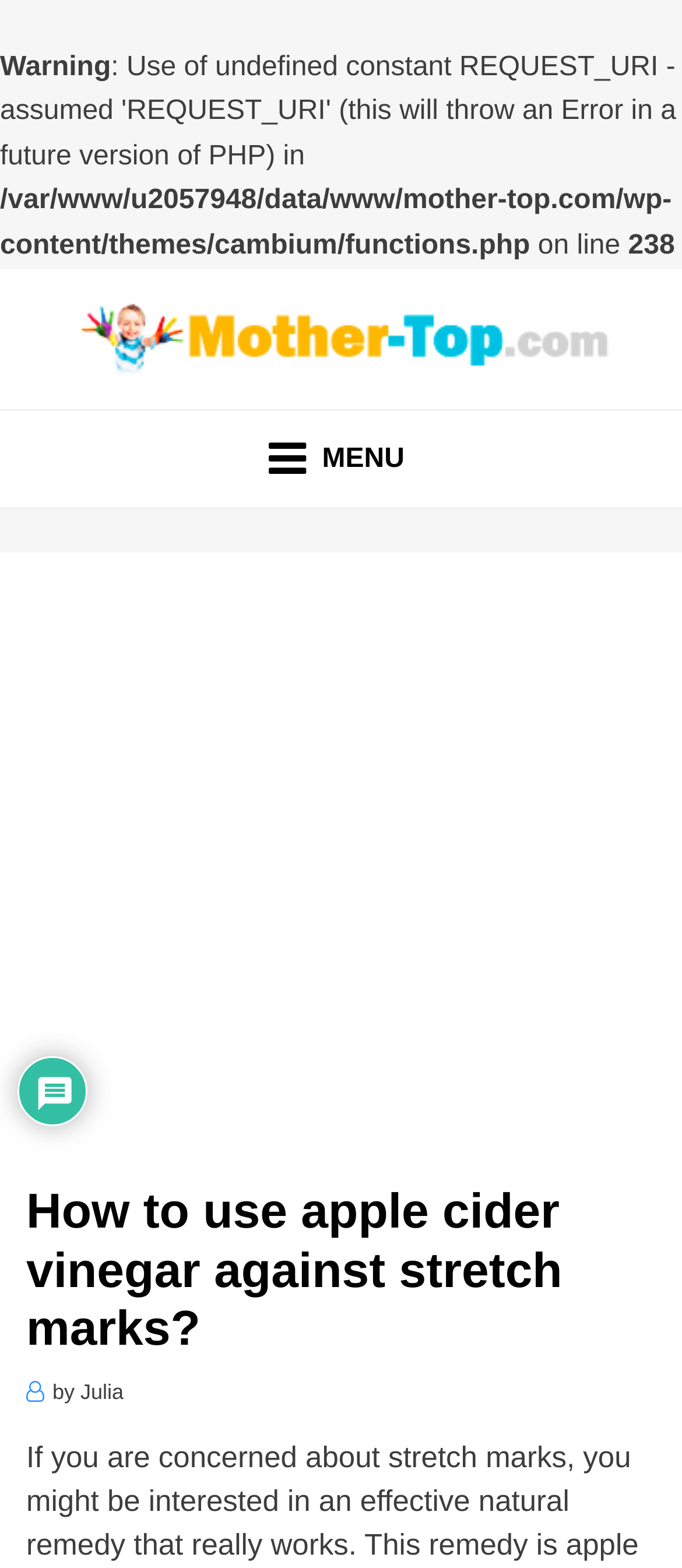Please determine the main heading text of this webpage.

How to use apple cider vinegar against stretch marks?